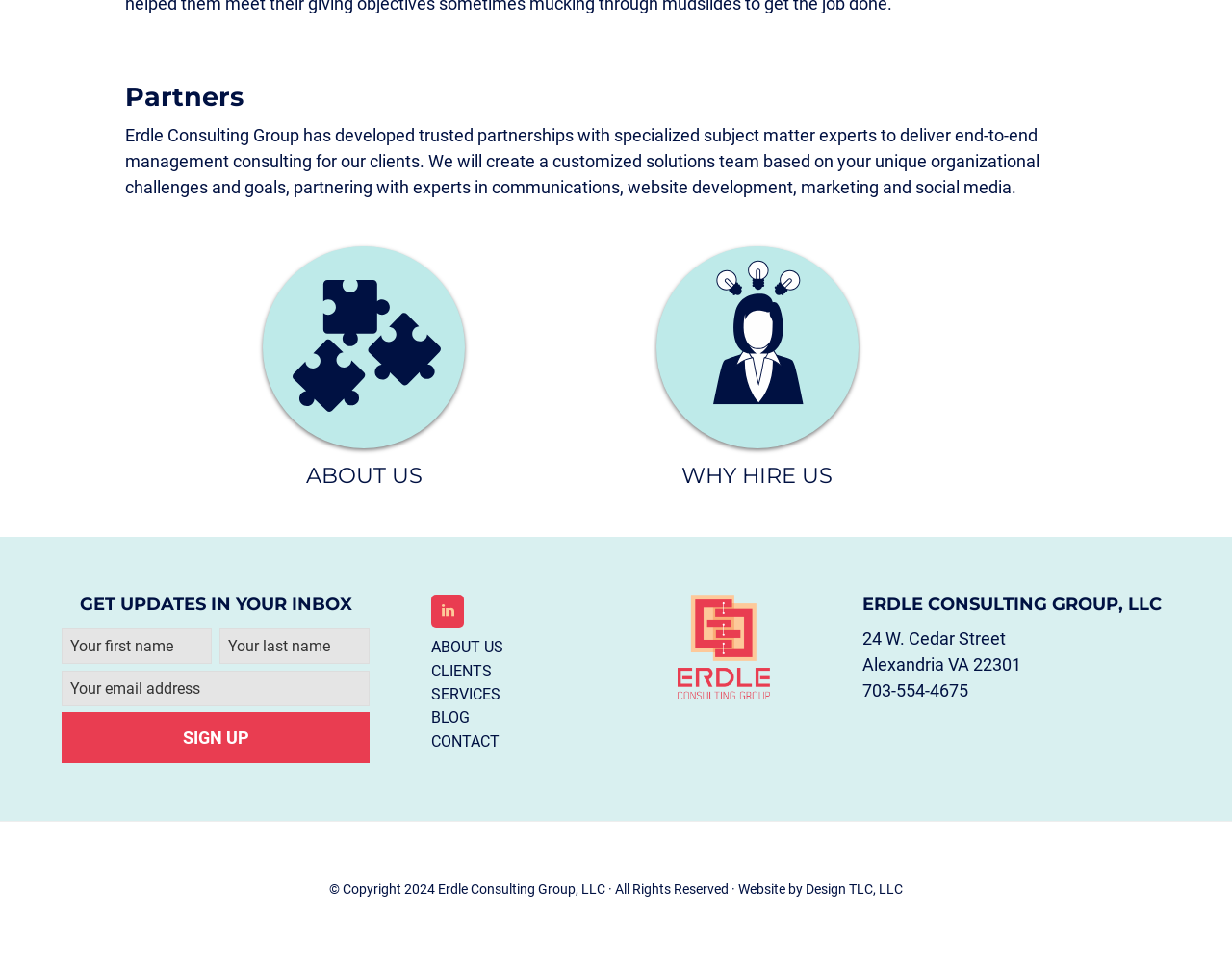Please provide a brief answer to the following inquiry using a single word or phrase:
What is the phone number of the consulting group?

703-554-4675